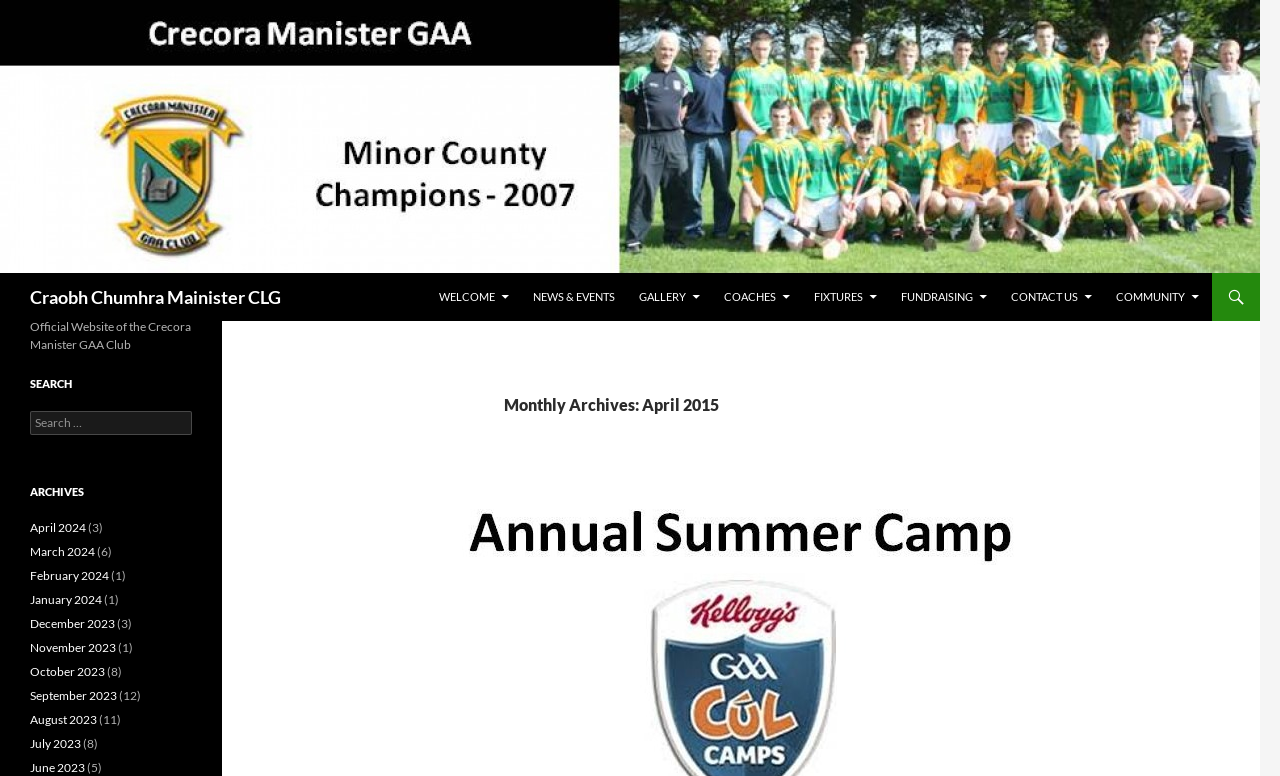Please find the bounding box for the UI component described as follows: "kitchen island in adelaide".

None